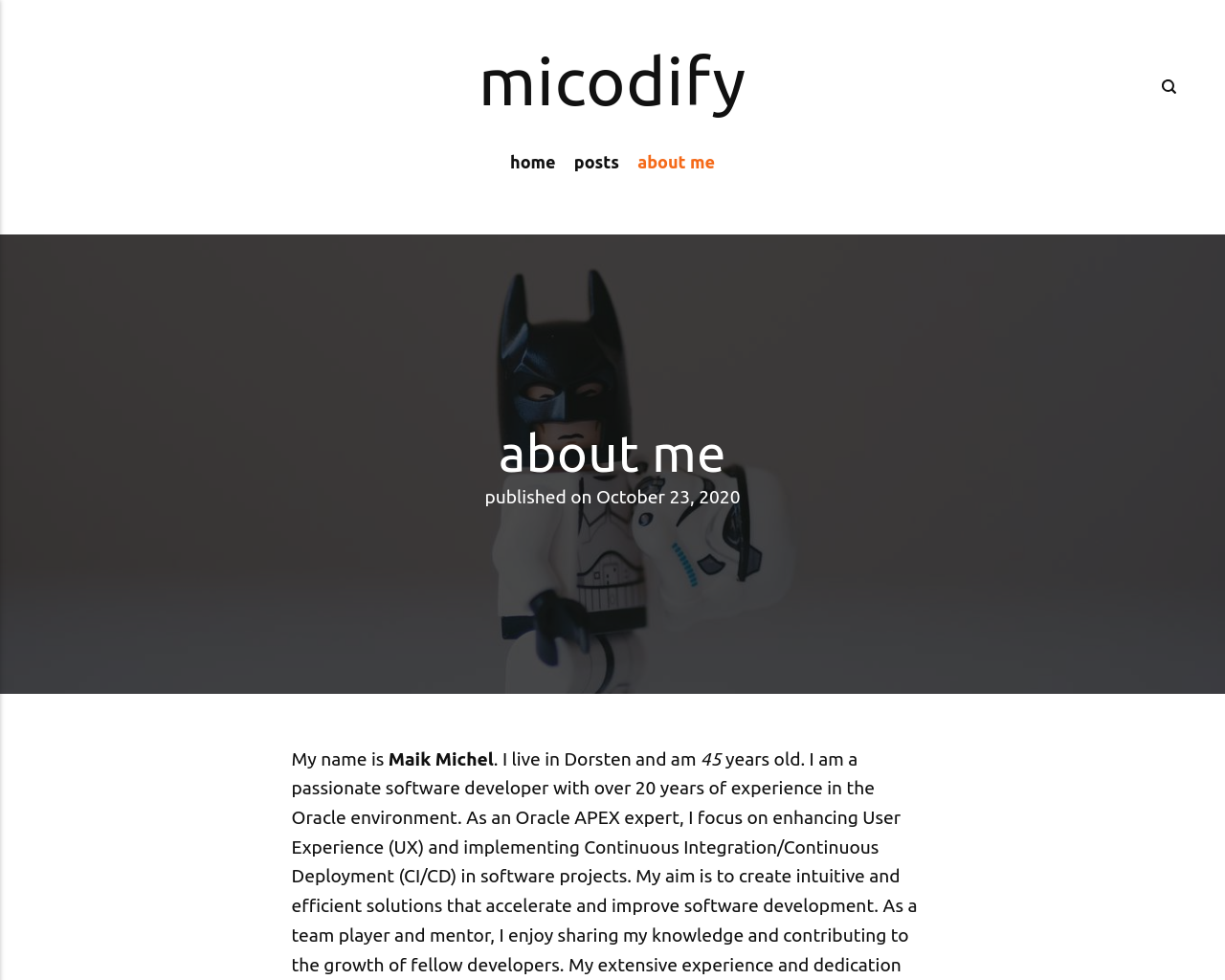What is the name of the person?
Refer to the screenshot and respond with a concise word or phrase.

Maik Michel